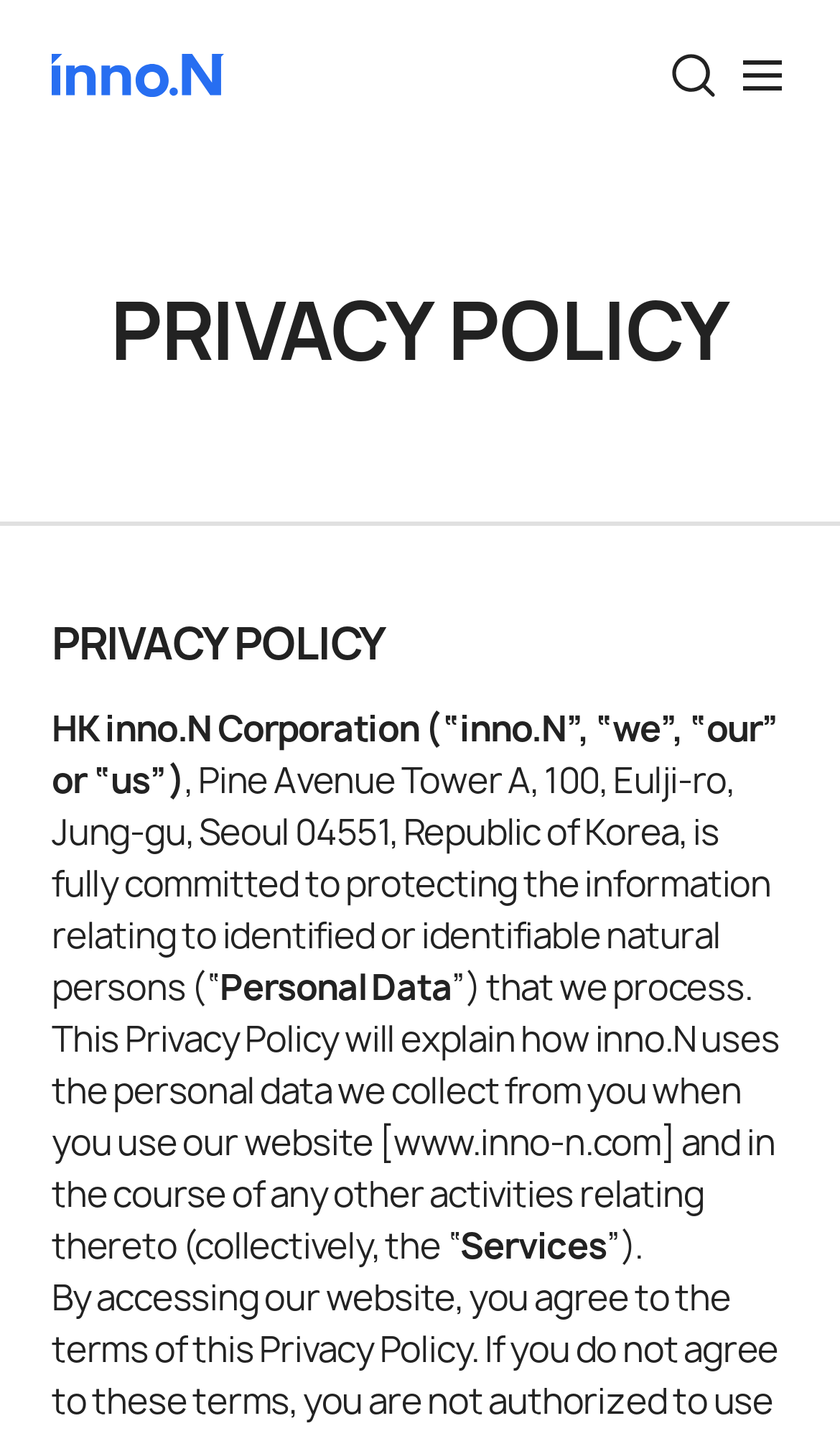What is the address of the corporation?
Answer with a single word or phrase, using the screenshot for reference.

Pine Avenue Tower A, 100, Eulji-ro, Jung-gu, Seoul 04551, Republic of Korea